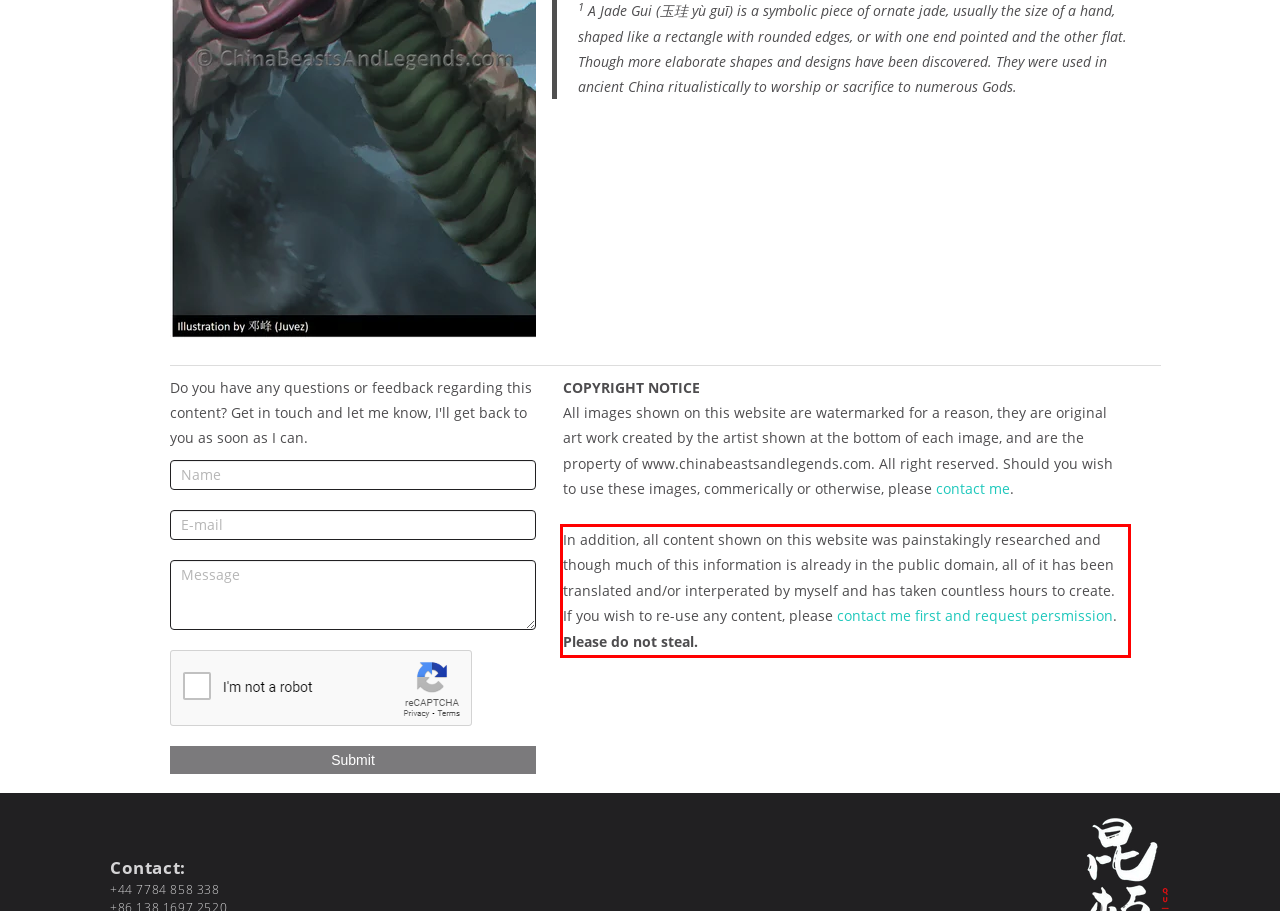You are provided with a screenshot of a webpage that includes a red bounding box. Extract and generate the text content found within the red bounding box.

In addition, all content shown on this website was painstakingly researched and though much of this information is already in the public domain, all of it has been translated and/or interperated by myself and has taken countless hours to create. If you wish to re-use any content, please contact me first and request persmission. Please do not steal.